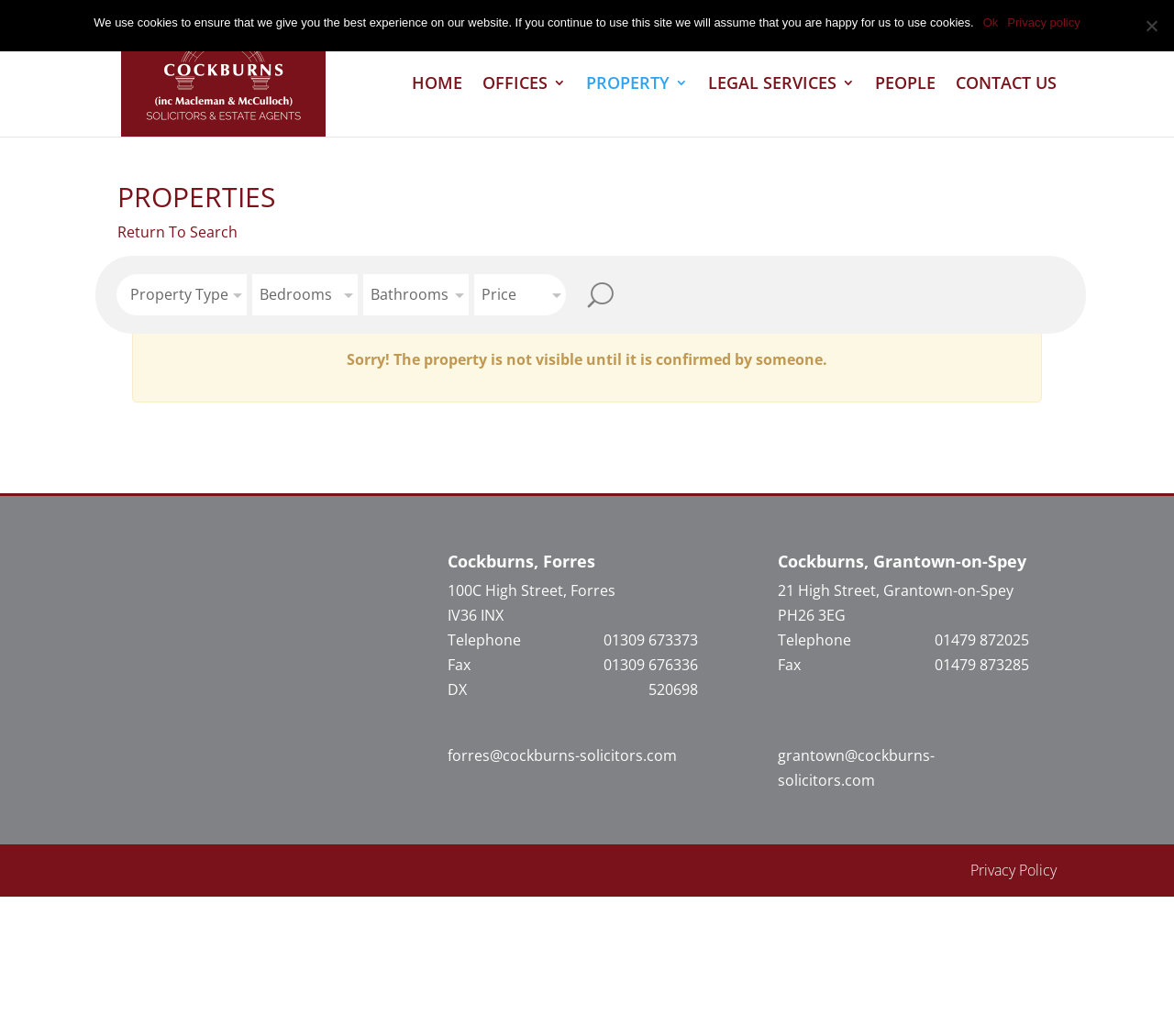Analyze the image and give a detailed response to the question:
How many bedrooms does the property have?

I can see that the property details section mentions '3 Bedrooms' which indicates that the property has three bedrooms.